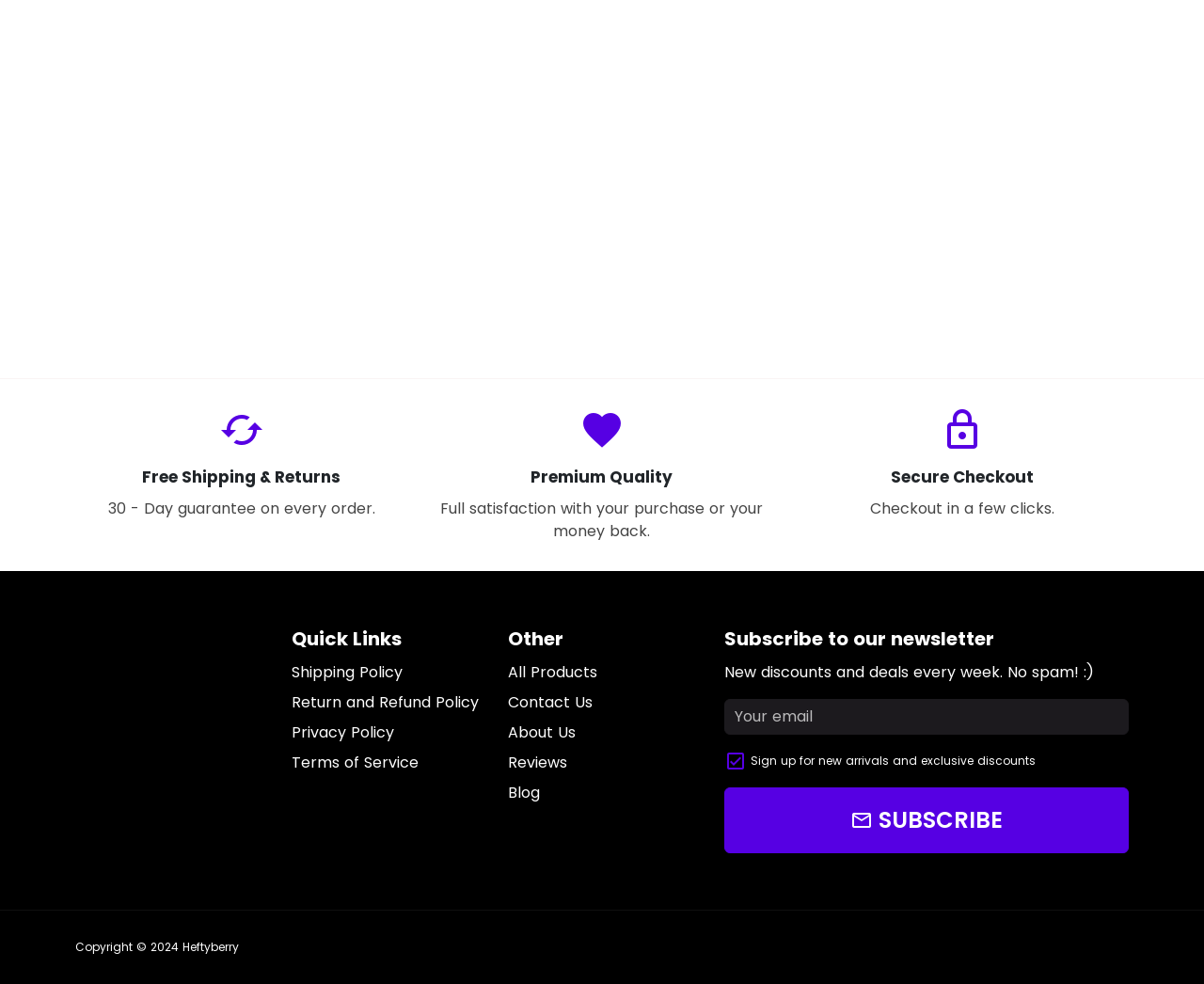Identify the bounding box coordinates for the UI element described as follows: Blog. Use the format (top-left x, top-left y, bottom-right x, bottom-right y) and ensure all values are floating point numbers between 0 and 1.

[0.422, 0.794, 0.448, 0.817]